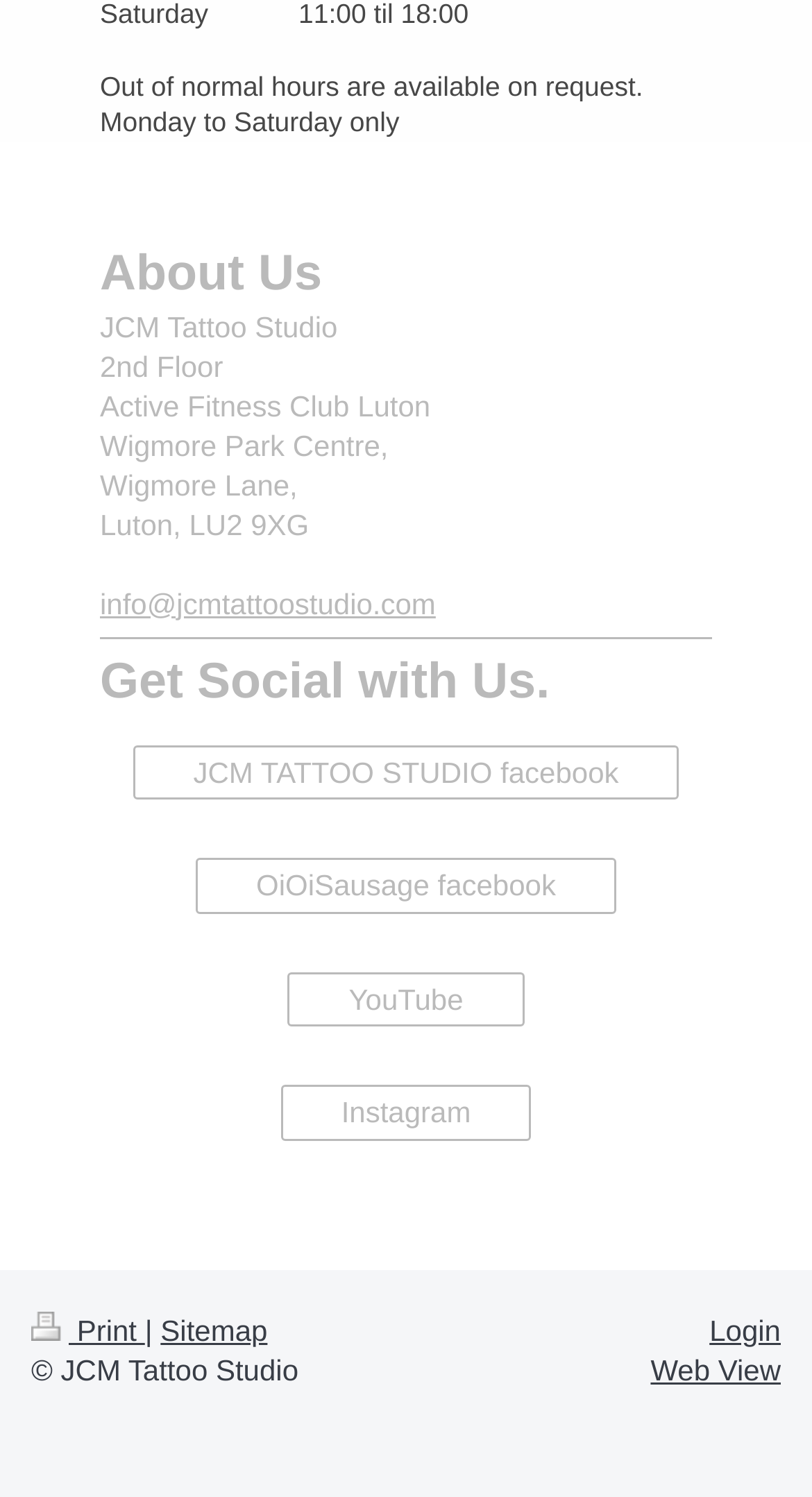Find the bounding box coordinates for the HTML element described as: "OiOiSausage facebook". The coordinates should consist of four float values between 0 and 1, i.e., [left, top, right, bottom].

[0.241, 0.574, 0.759, 0.61]